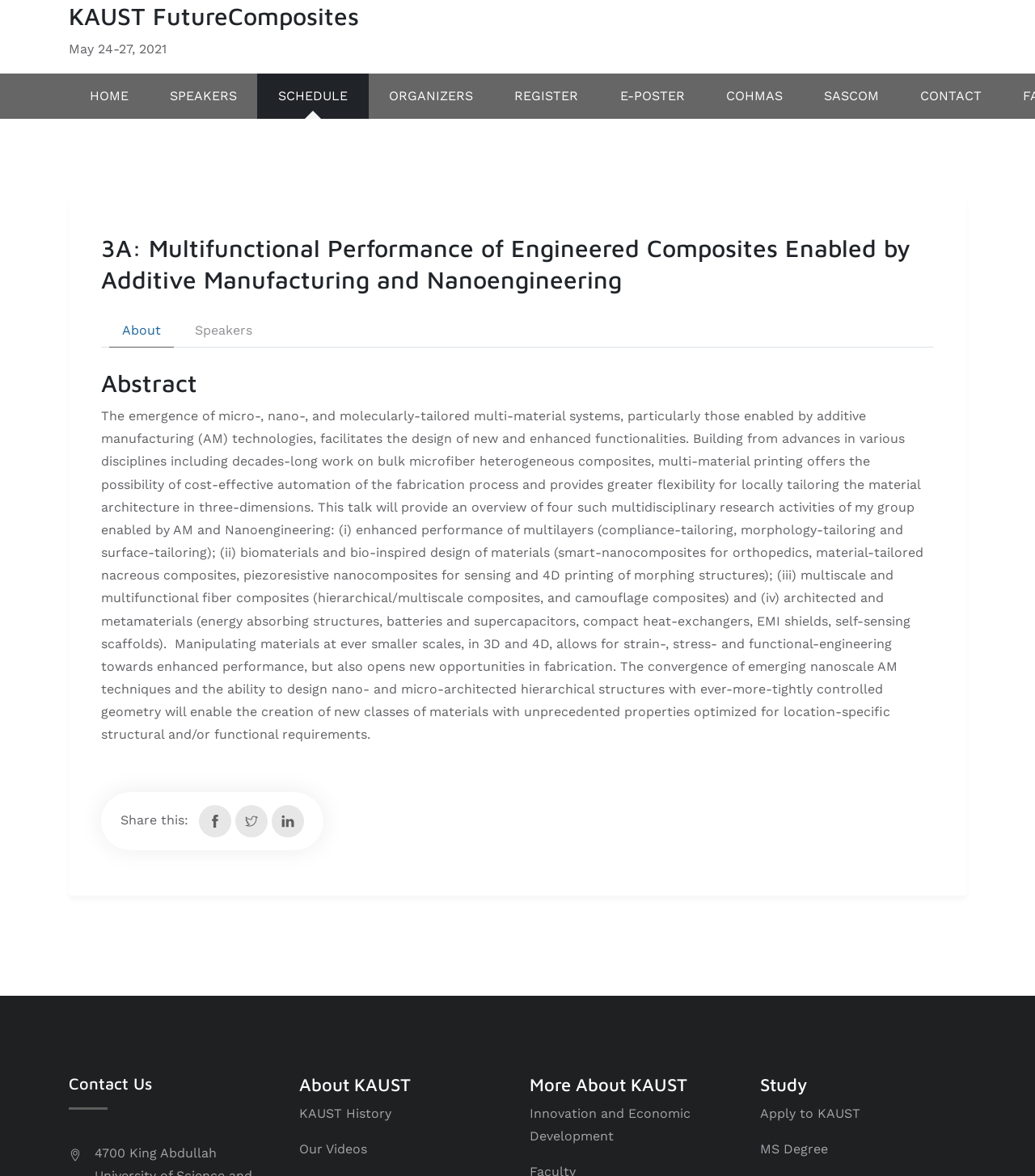What is the topic of the abstract?
From the screenshot, provide a brief answer in one word or phrase.

Multidisciplinary research activities